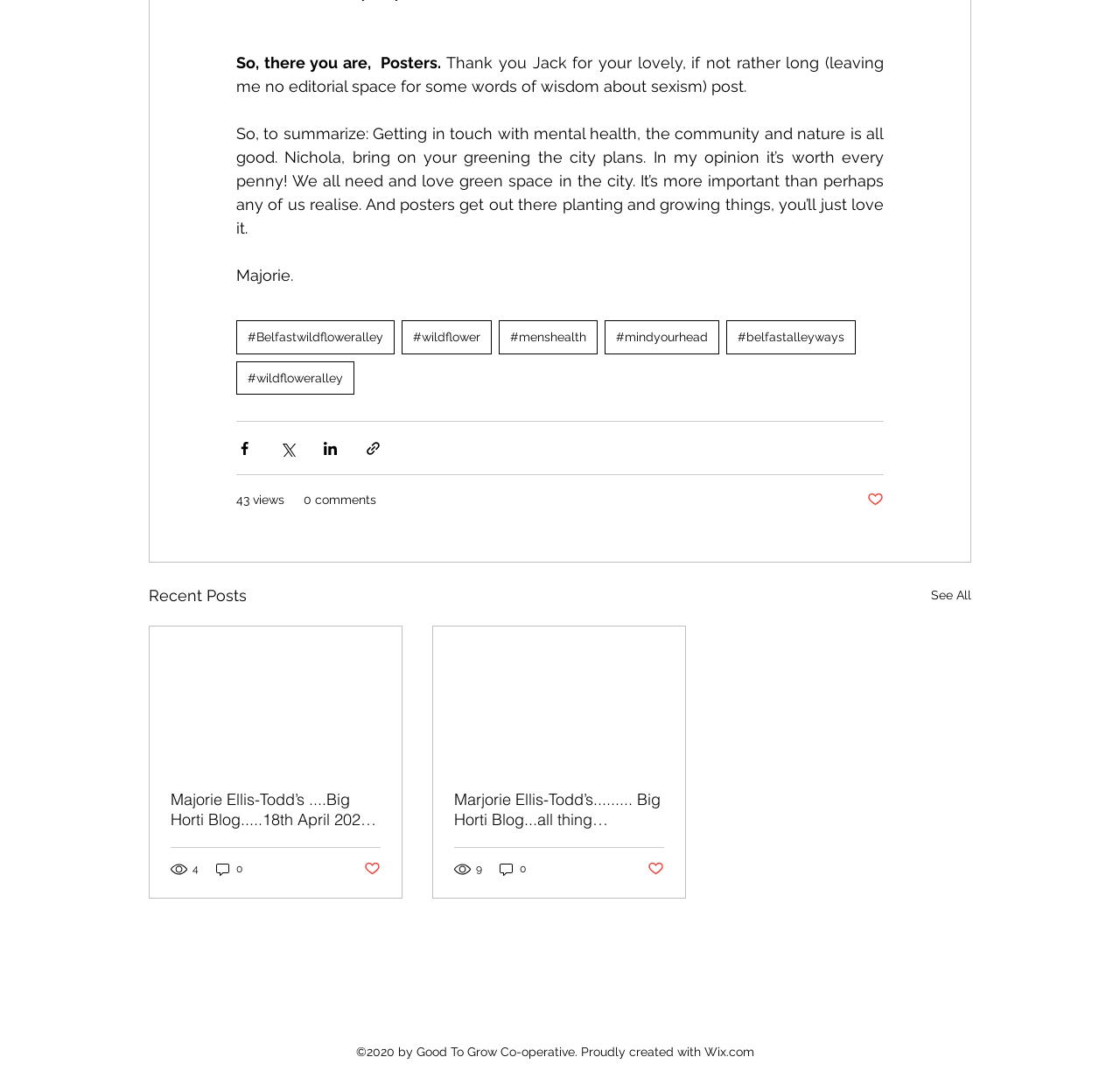Extract the bounding box coordinates of the UI element described: "9". Provide the coordinates in the format [left, top, right, bottom] with values ranging from 0 to 1.

[0.405, 0.788, 0.432, 0.804]